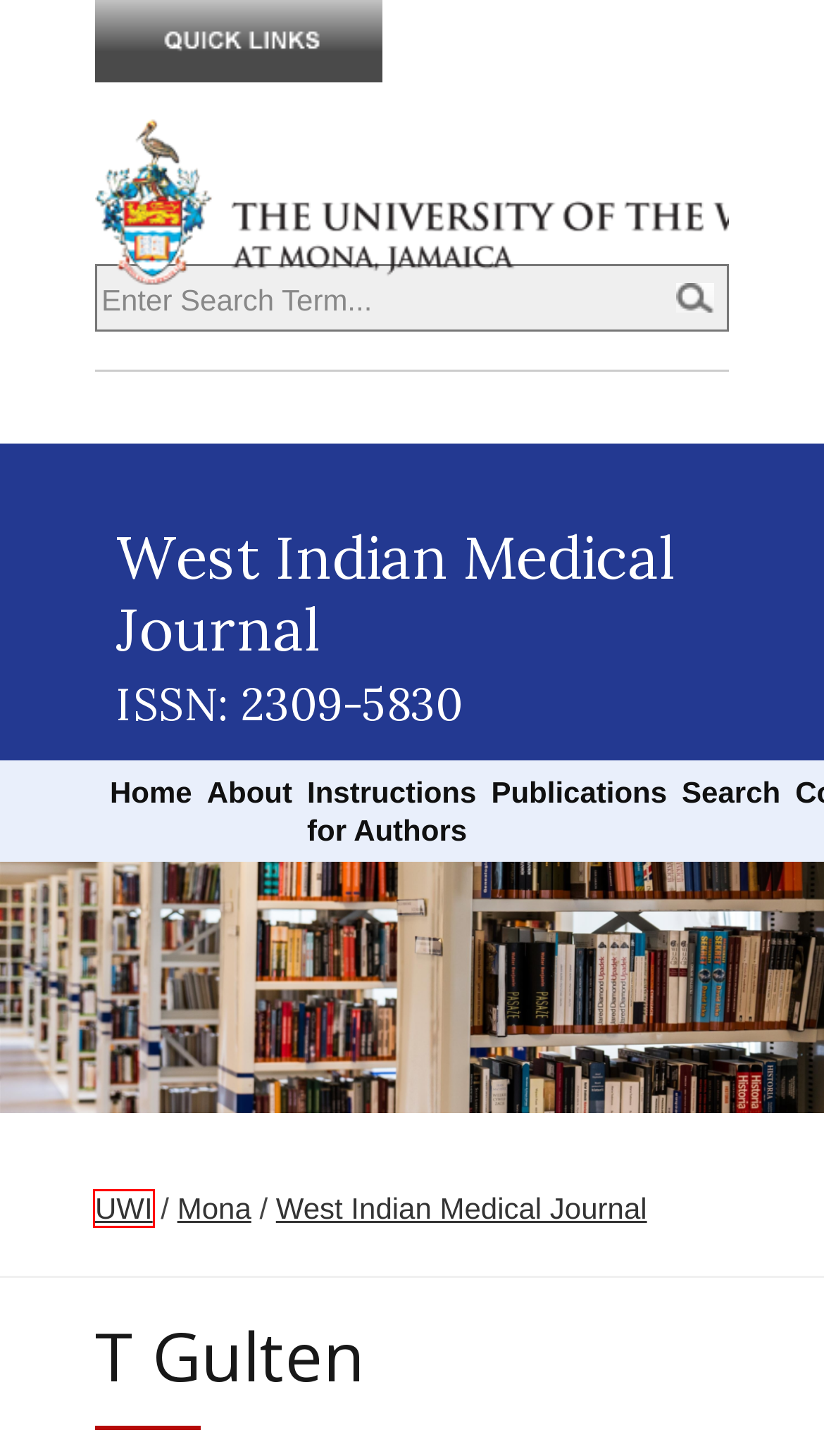A screenshot of a webpage is given, featuring a red bounding box around a UI element. Please choose the webpage description that best aligns with the new webpage after clicking the element in the bounding box. These are the descriptions:
A. West Indian Medical Journal |
B. Belize | The University of the West Indies
C. St Vincent & The Grenadines | The University of the West Indies
D. Turks & Caicos | The University of the West Indies
E. Cayman Islands | The University of the West Indies
F. Dominica | The University of the West Indies
G. St Lucia | The University of the West Indies
H. Home | The University of the West Indies

H